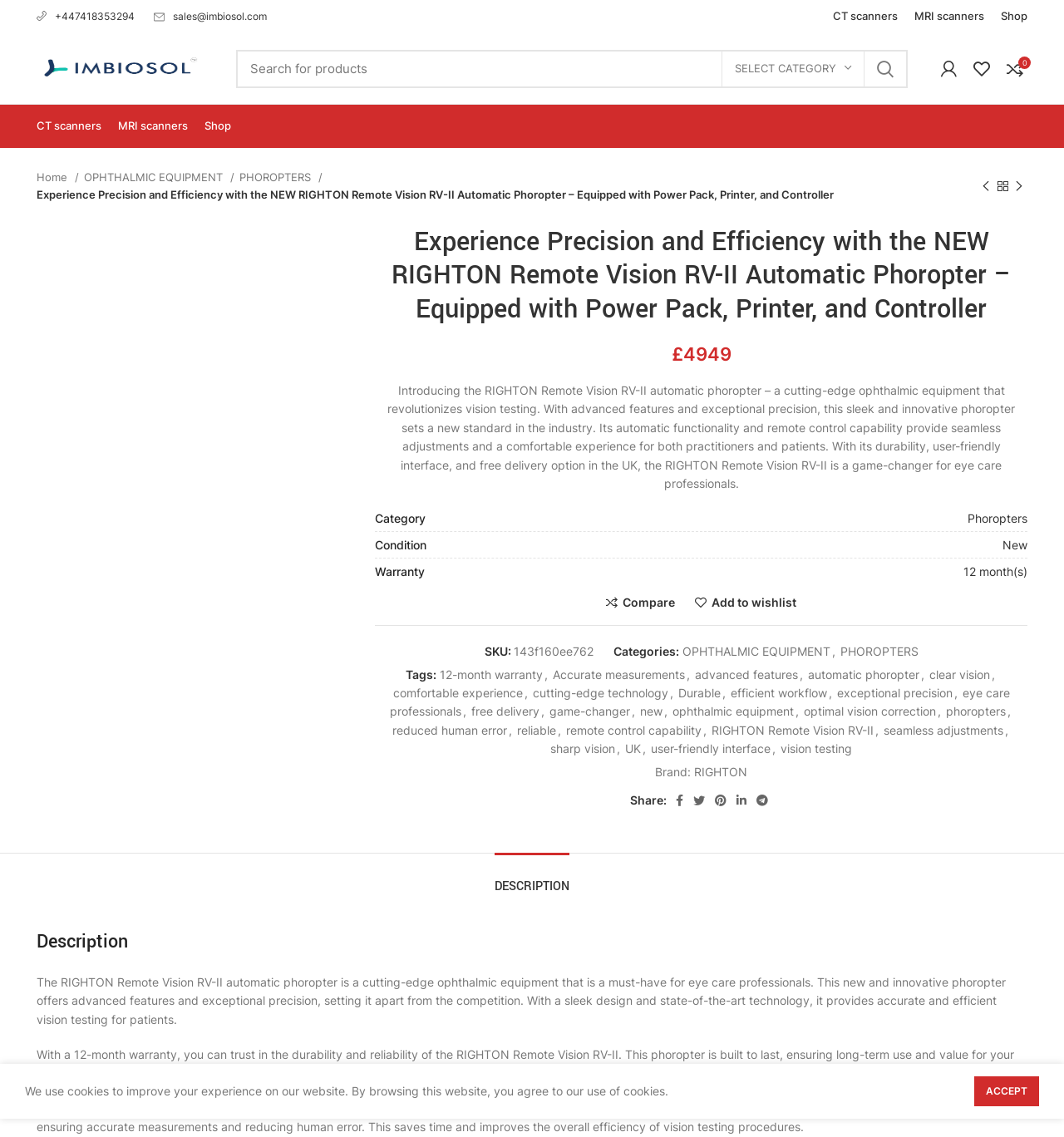Pinpoint the bounding box coordinates of the clickable area necessary to execute the following instruction: "View Women's Volleyball page". The coordinates should be given as four float numbers between 0 and 1, namely [left, top, right, bottom].

None